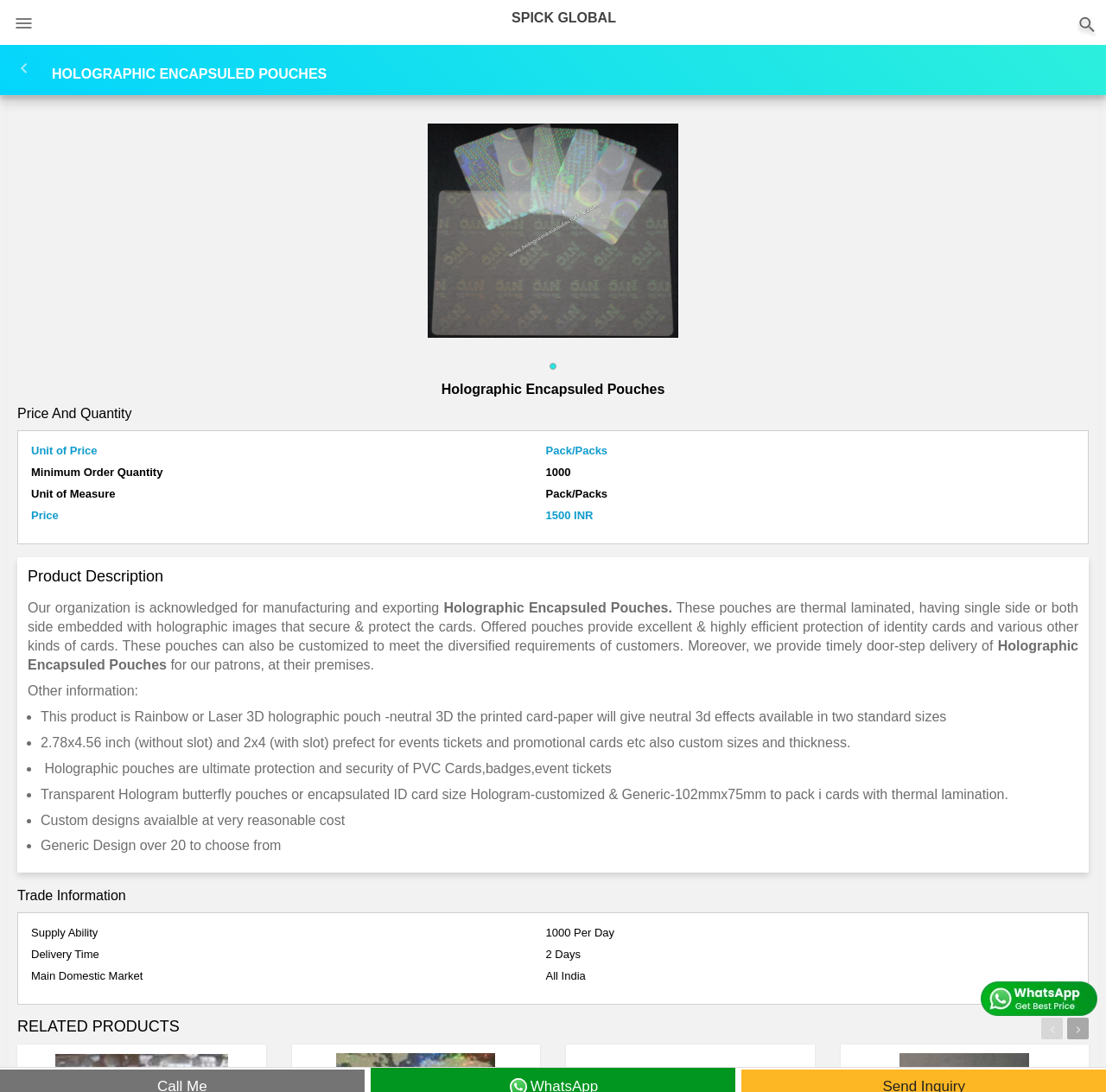Based on the image, provide a detailed and complete answer to the question: 
What is the price of the product?

The price of the product is obtained from the text 'Price' and its corresponding value '1500 INR' which is located below the 'Price And Quantity' section on the webpage.